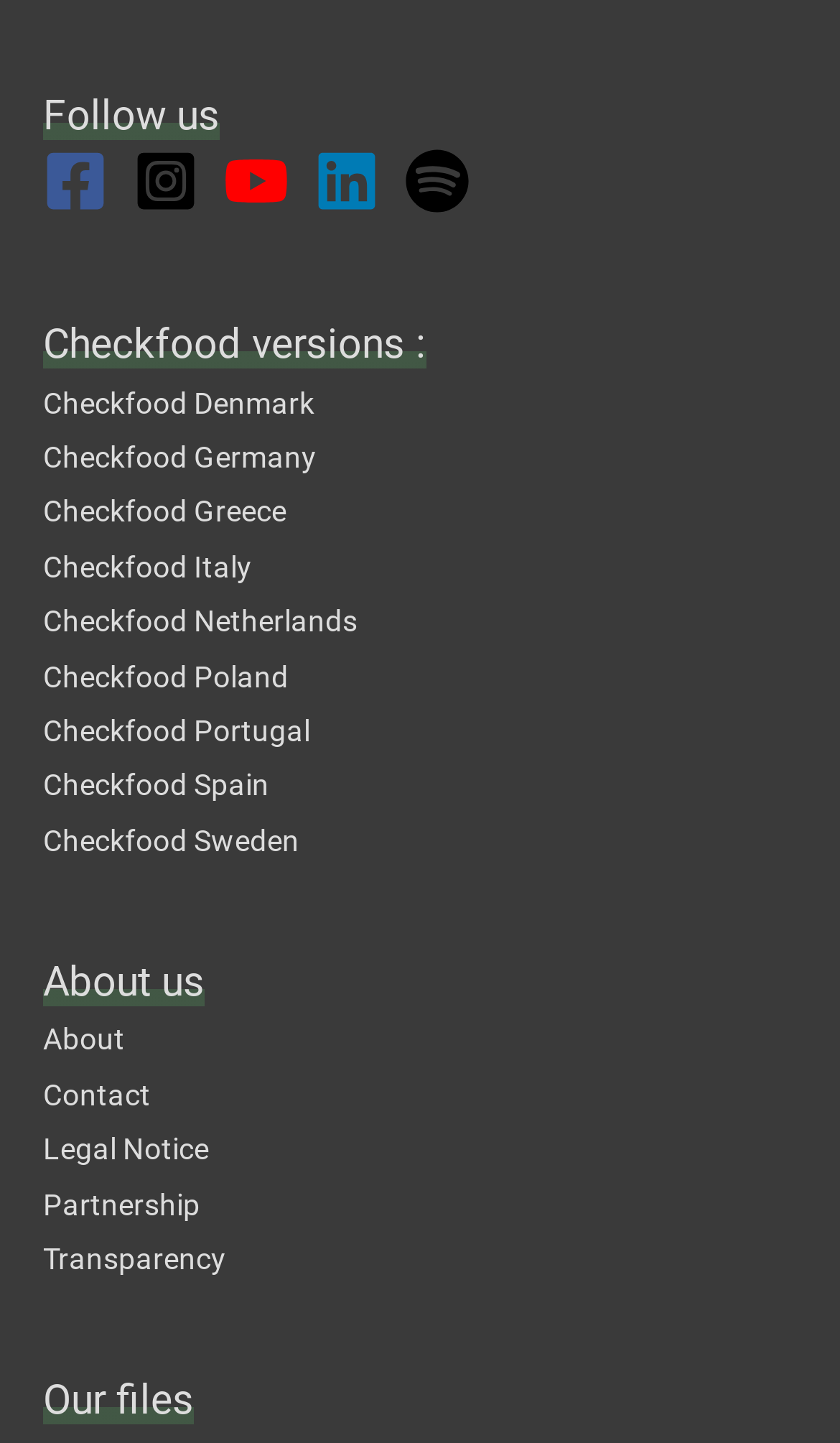Based on the provided description, "aria-label="youtube"", find the bounding box of the corresponding UI element in the screenshot.

[0.267, 0.103, 0.367, 0.148]